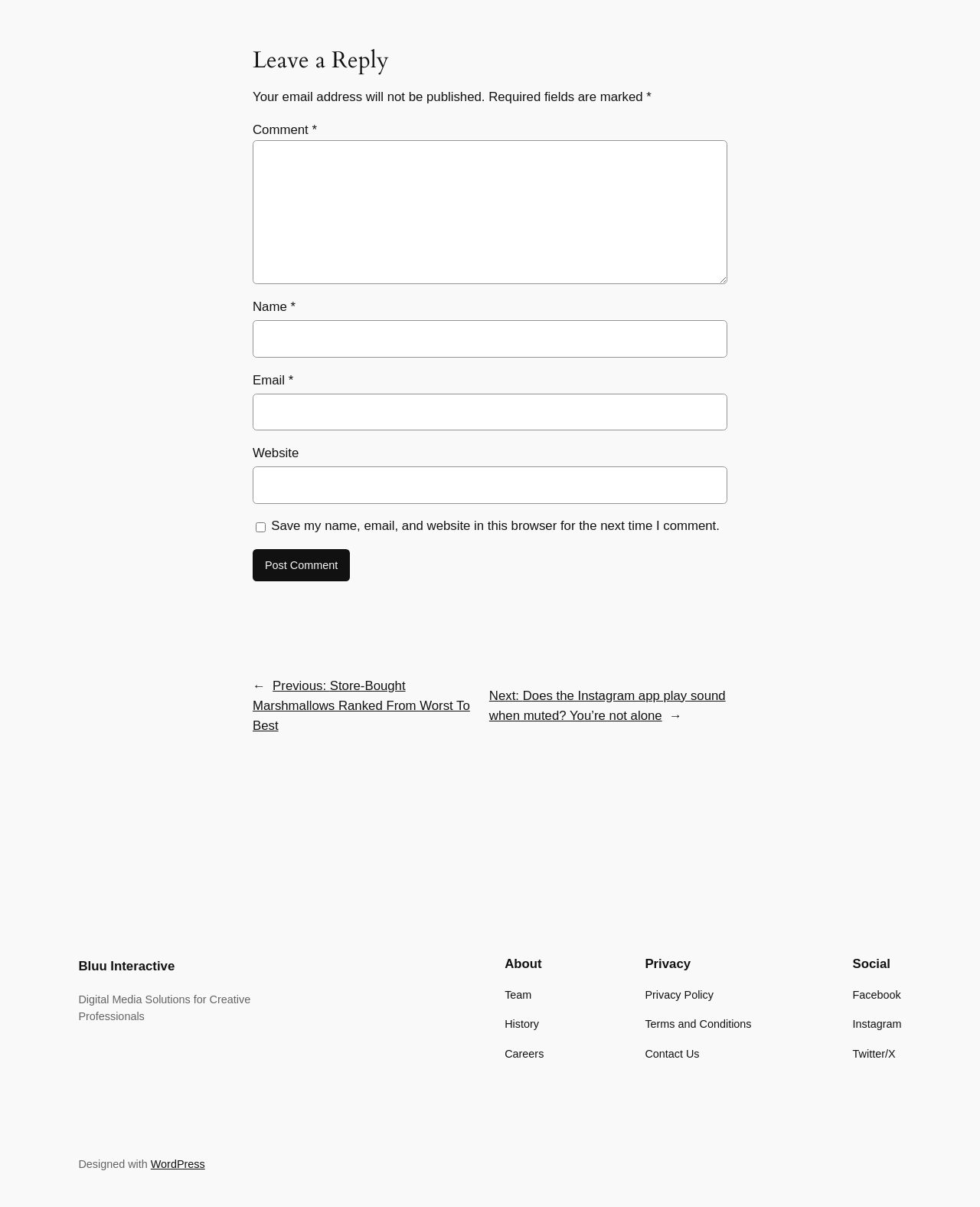Based on the element description: "Terms and Conditions", identify the bounding box coordinates for this UI element. The coordinates must be four float numbers between 0 and 1, listed as [left, top, right, bottom].

[0.658, 0.842, 0.767, 0.856]